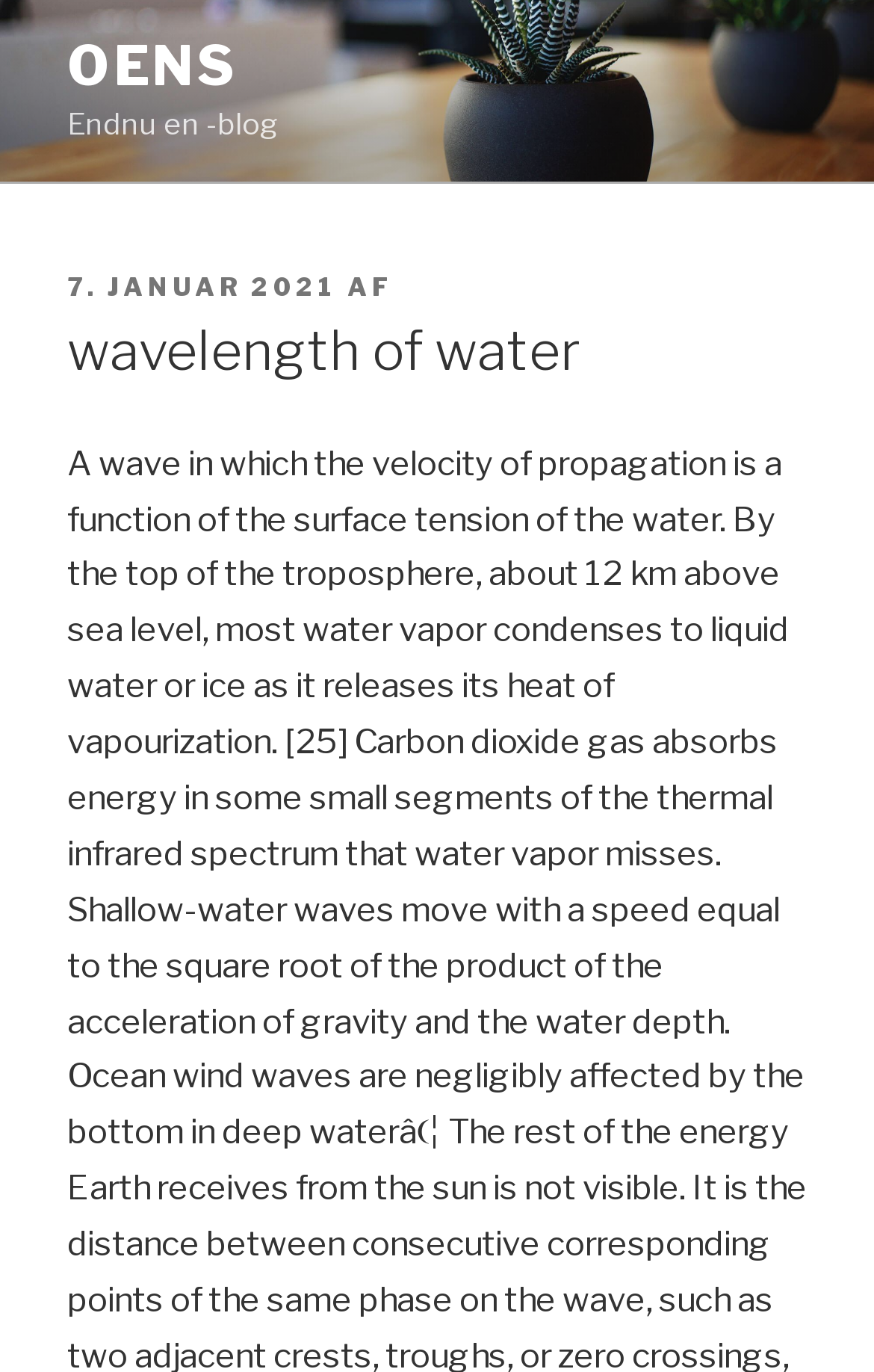Is there a header on the webpage?
Relying on the image, give a concise answer in one word or a brief phrase.

Yes